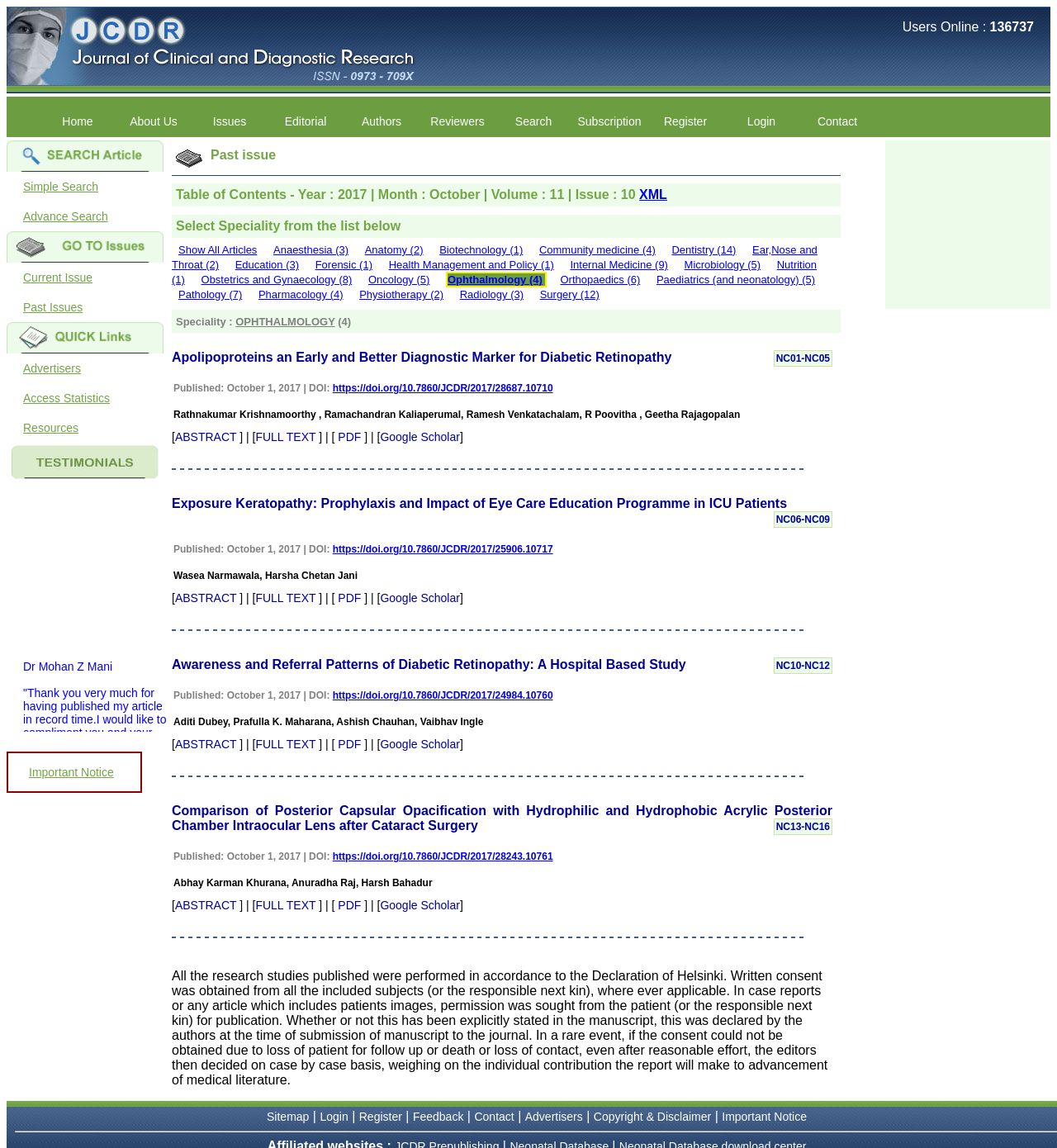Please identify the bounding box coordinates of the clickable region that I should interact with to perform the following instruction: "Search for articles using the 'Simple Search' link". The coordinates should be expressed as four float numbers between 0 and 1, i.e., [left, top, right, bottom].

[0.006, 0.15, 0.162, 0.176]